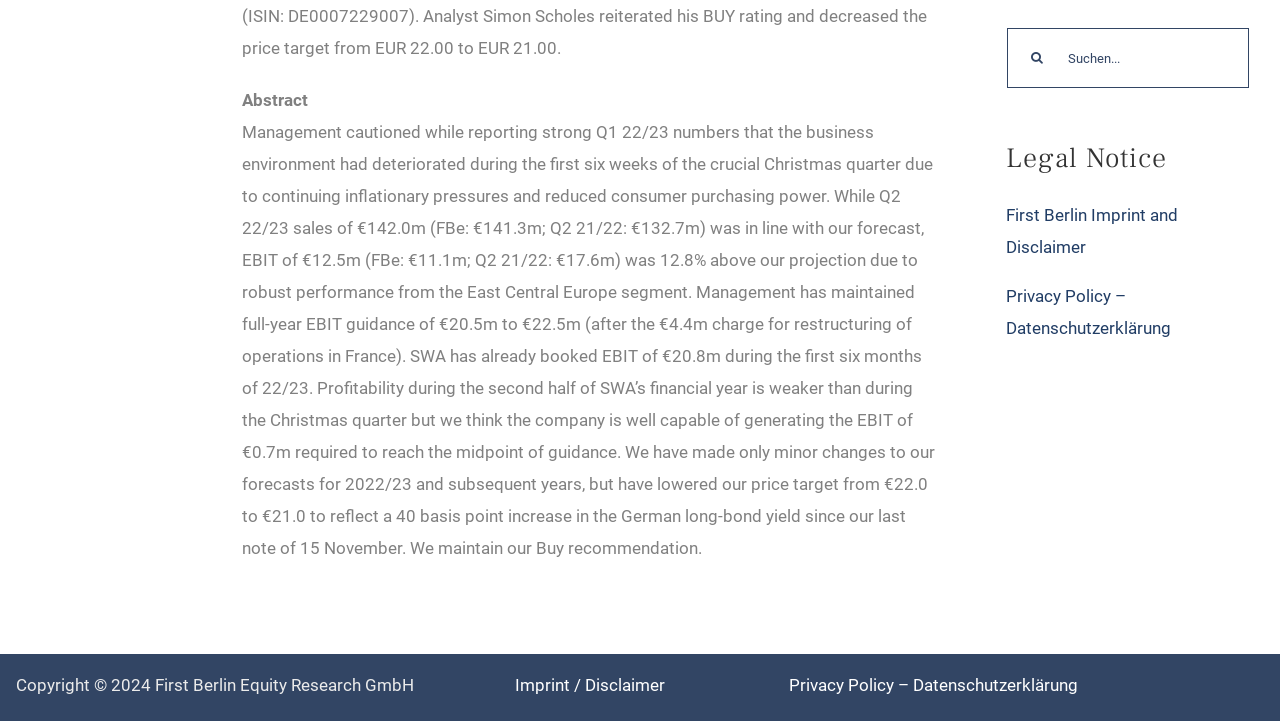Please specify the bounding box coordinates in the format (top-left x, top-left y, bottom-right x, bottom-right y), with values ranging from 0 to 1. Identify the bounding box for the UI component described as follows: aria-label="Suche" value=""

[0.787, 0.039, 0.834, 0.123]